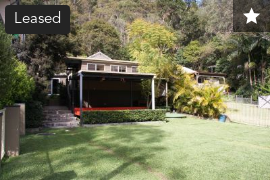Generate an in-depth description of the image you see.

This image features a picturesque property that has recently been leased. The foreground showcases a well-maintained lawn lush with green grass, surrounded by neatly trimmed hedges. In the background, a charming house with a covered porch is visible, nestled among trees and greenery, suggesting a tranquil environment. A bright "Leased" label is prominently displayed in the upper left corner, indicating the status of the property. Overall, this setting exudes a welcoming and serene atmosphere, ideal for potential tenants seeking comfort and nature.